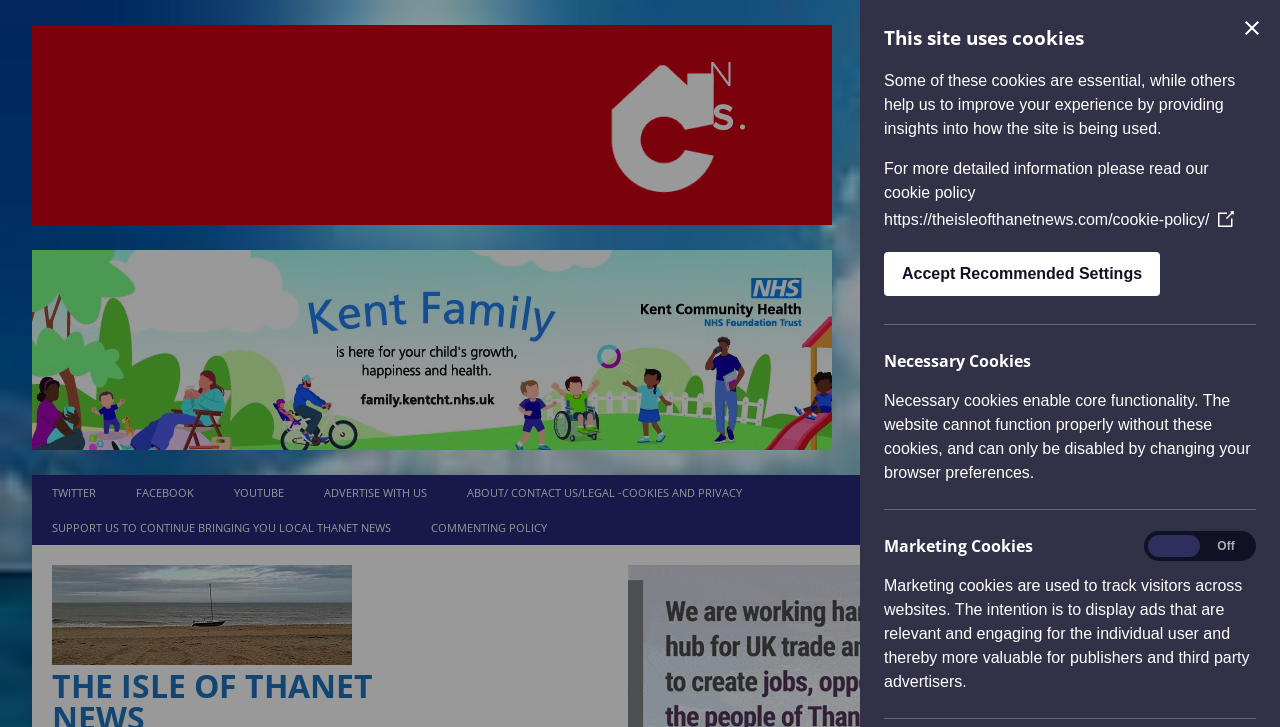Locate the bounding box coordinates of the element I should click to achieve the following instruction: "Toggle marketing cookies".

[0.911, 0.741, 0.965, 0.76]